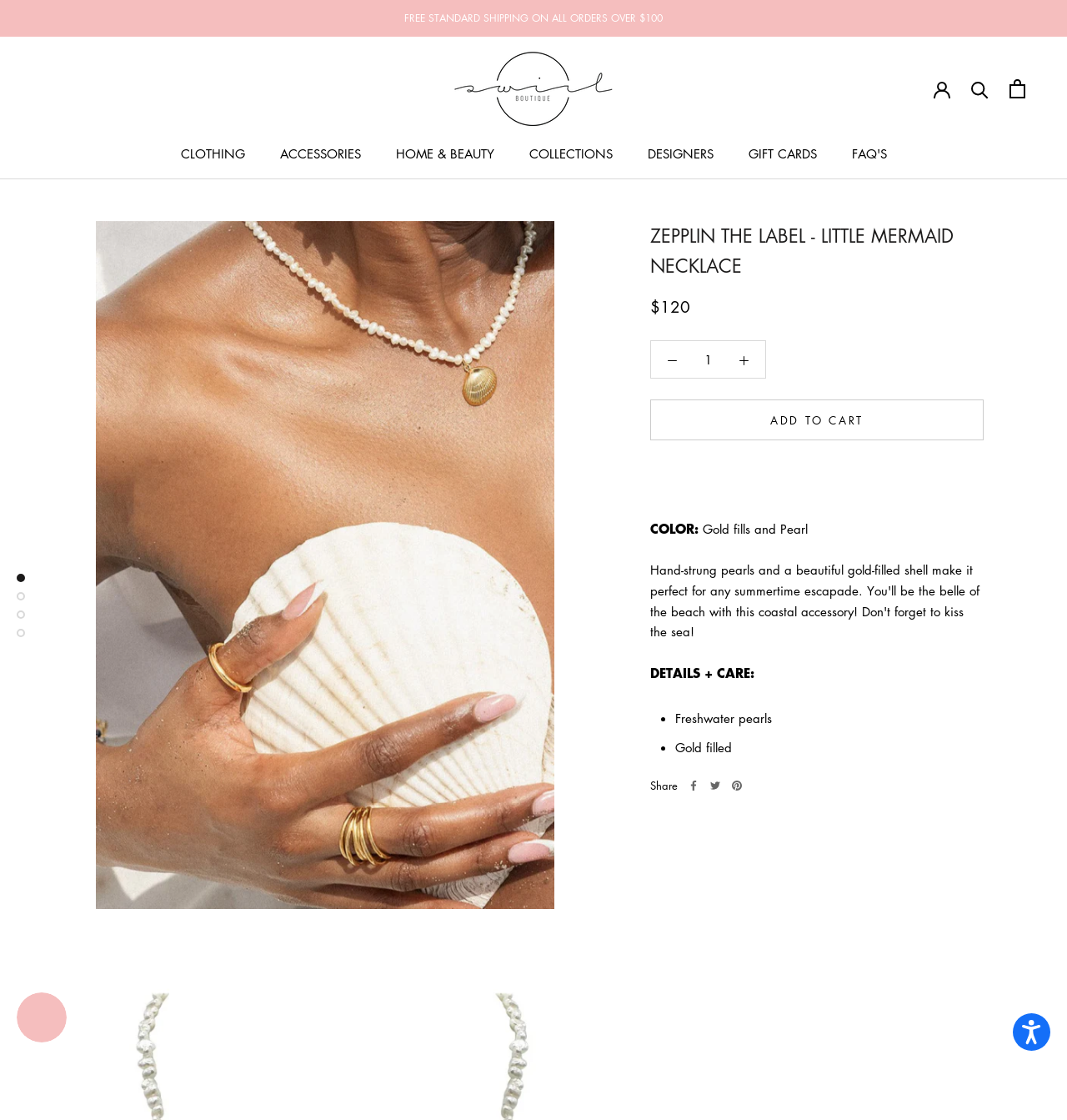Provide your answer in one word or a succinct phrase for the question: 
What can you do with the product?

Wear it